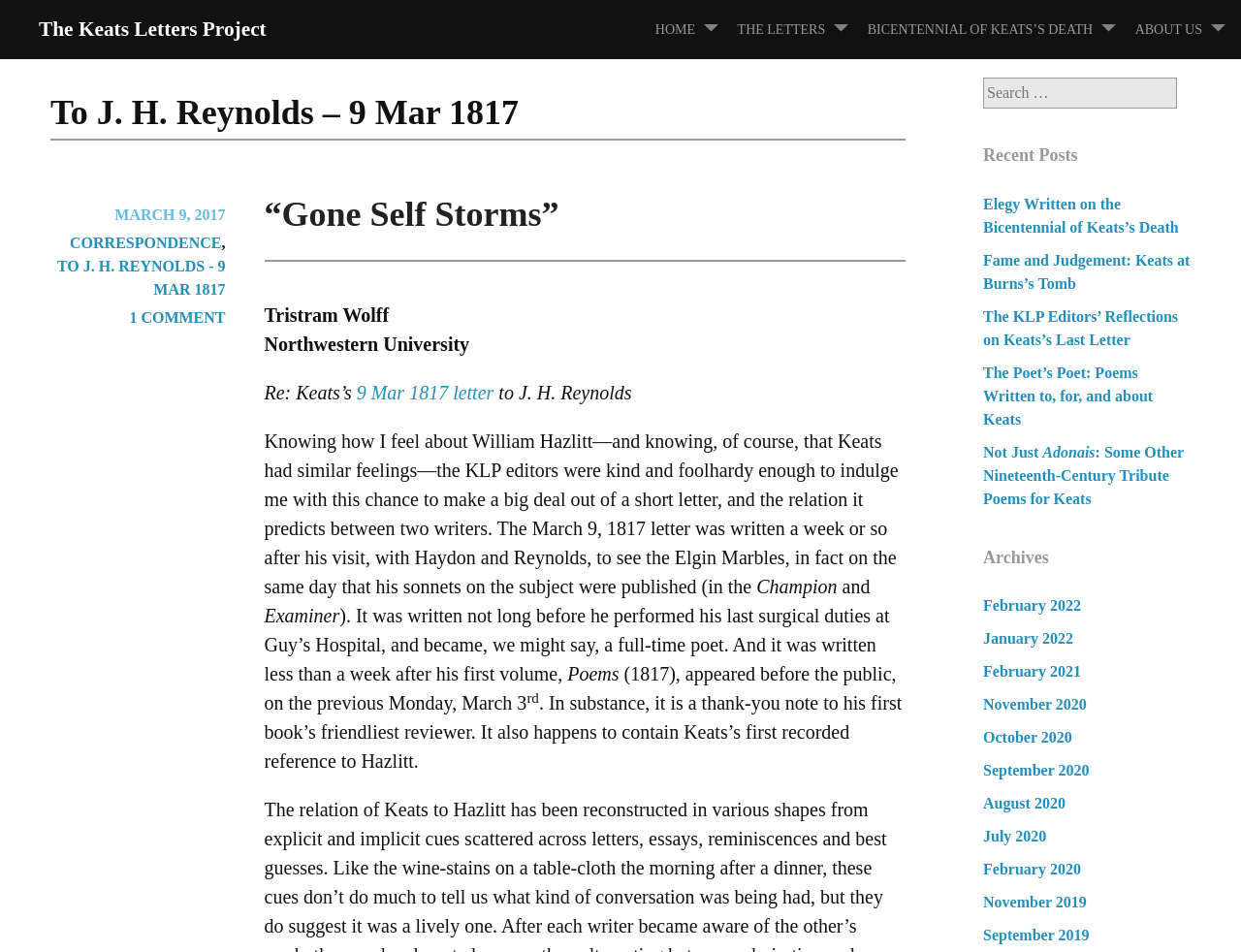Identify the bounding box coordinates for the UI element described by the following text: "Correspondence". Provide the coordinates as four float numbers between 0 and 1, in the format [left, top, right, bottom].

[0.056, 0.246, 0.179, 0.264]